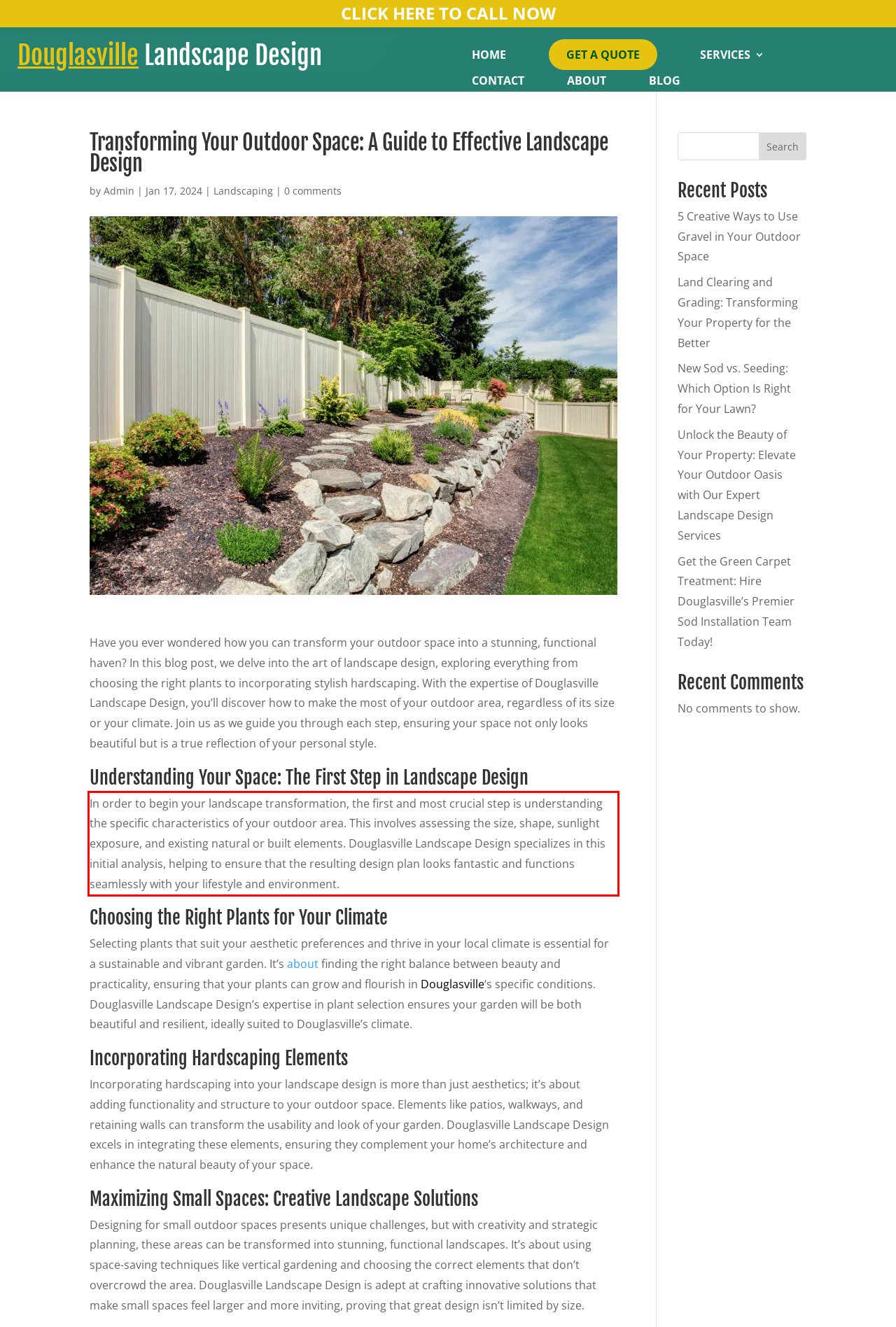Examine the webpage screenshot and use OCR to recognize and output the text within the red bounding box.

In order to begin your landscape transformation, the first and most crucial step is understanding the specific characteristics of your outdoor area. This involves assessing the size, shape, sunlight exposure, and existing natural or built elements. Douglasville Landscape Design specializes in this initial analysis, helping to ensure that the resulting design plan looks fantastic and functions seamlessly with your lifestyle and environment.